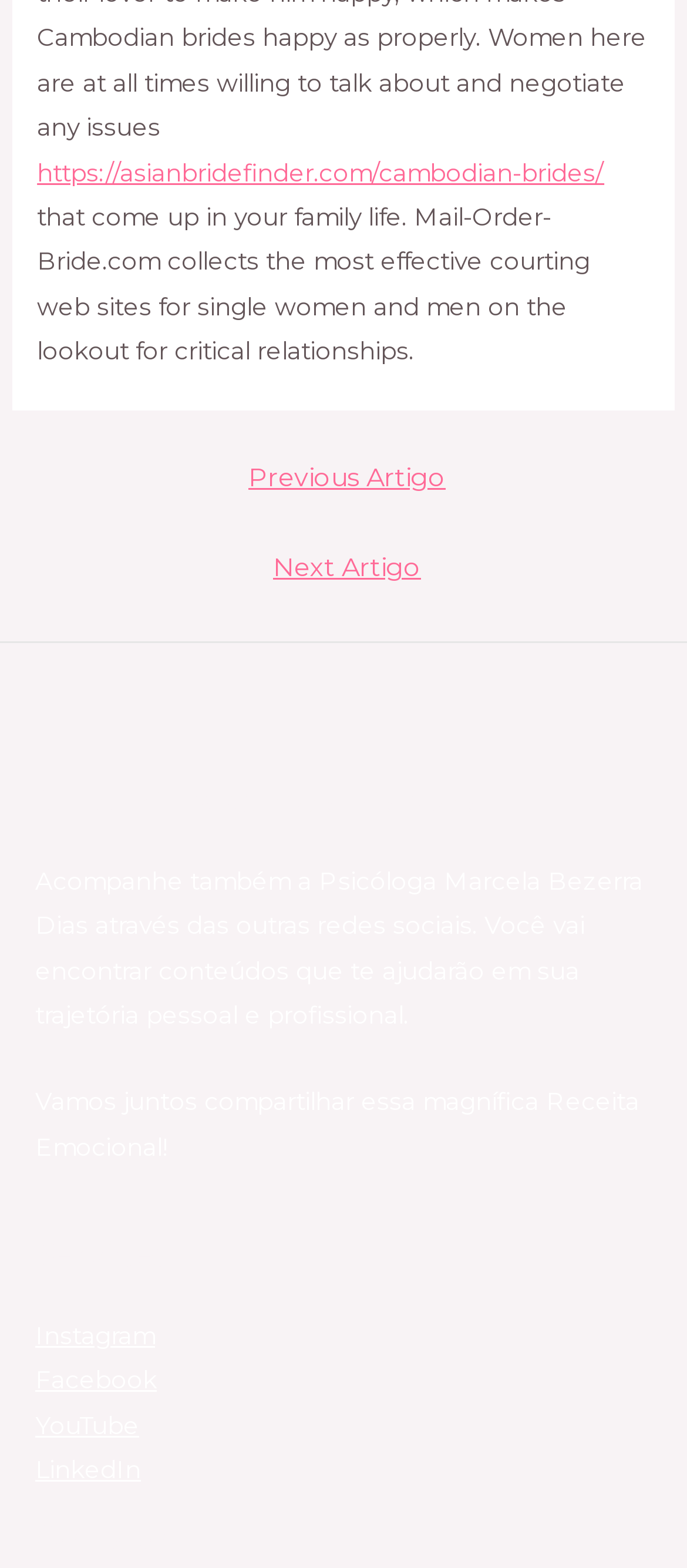Identify the bounding box coordinates of the region that should be clicked to execute the following instruction: "contact us".

[0.051, 0.964, 0.949, 0.996]